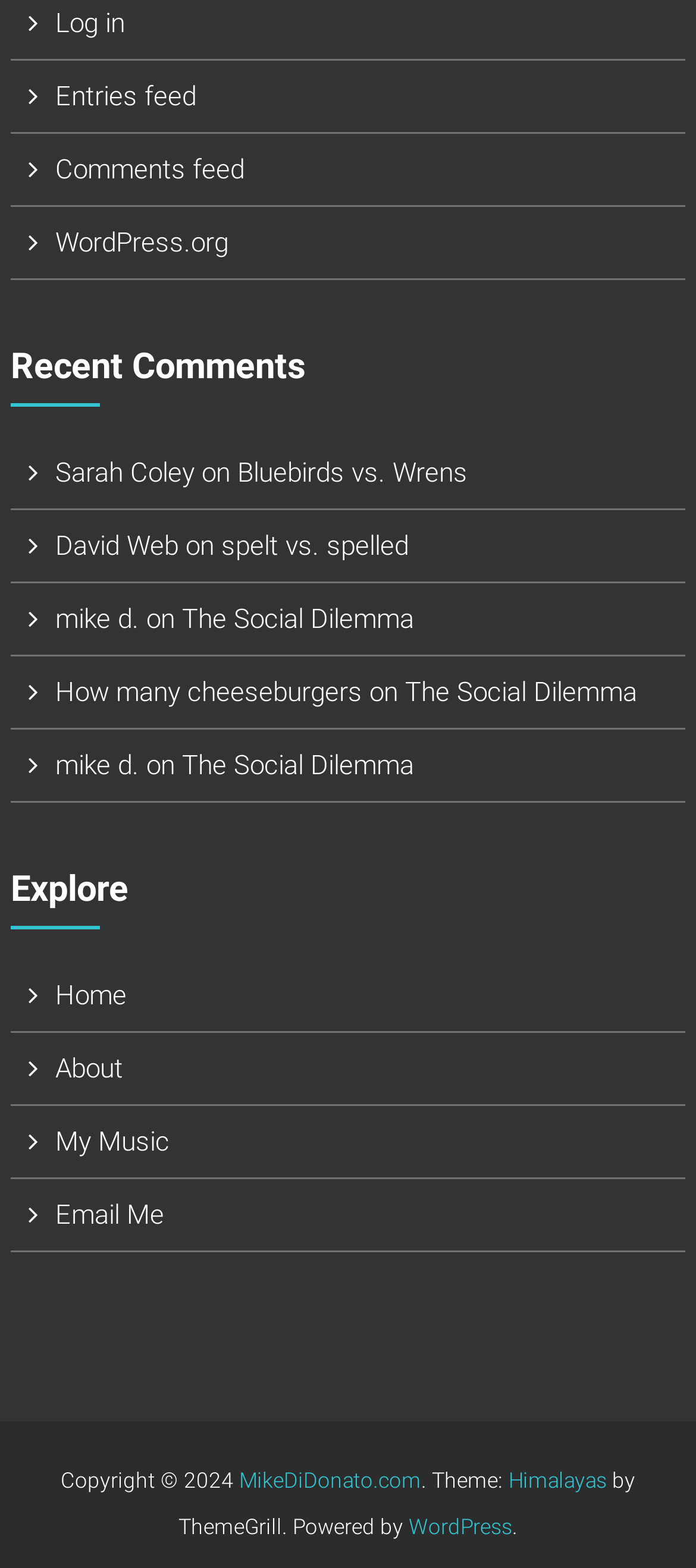What is the copyright year of this website?
Based on the visual information, provide a detailed and comprehensive answer.

I found the text 'Copyright © 2024' at the bottom of the page, which indicates the copyright year of this website.